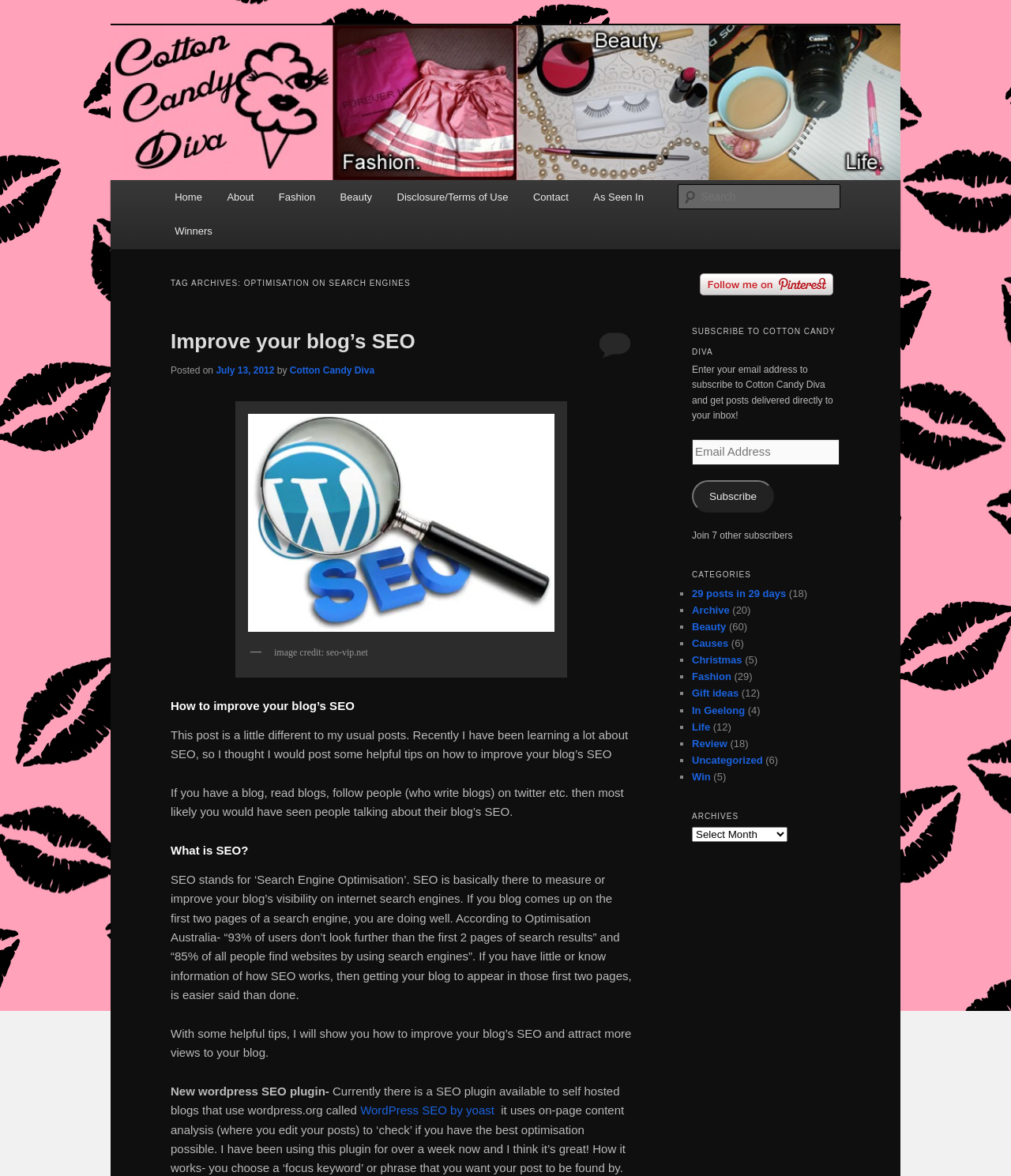What is the topic of the current post?
Refer to the image and provide a detailed answer to the question.

The topic of the current post can be found in the heading element with the text 'TAG ARCHIVES: OPTIMISATION ON SEARCH ENGINES', which indicates that the current post is about optimisation on search engines.